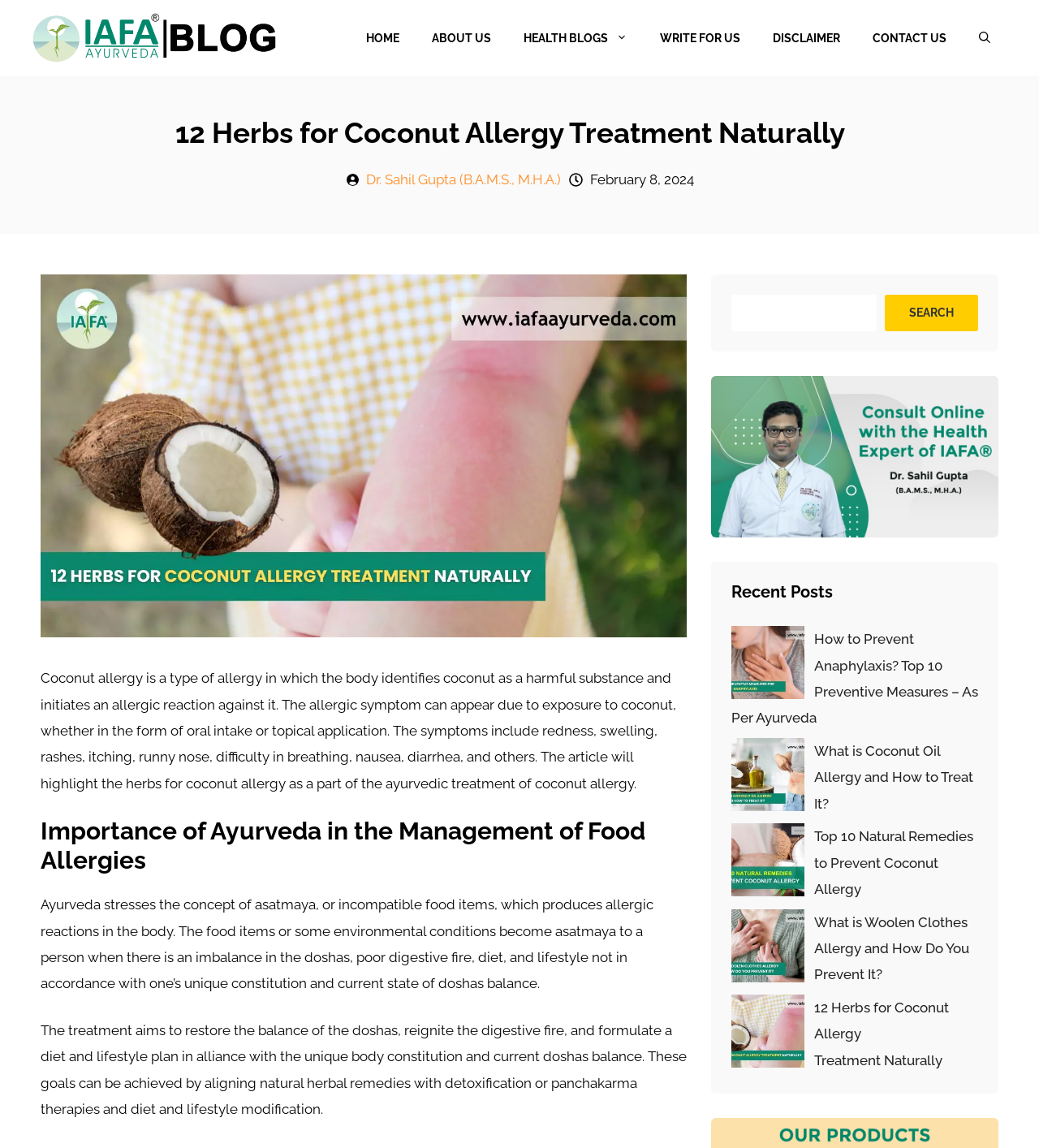Respond to the question below with a single word or phrase:
What is the topic of the article?

Coconut allergy treatment